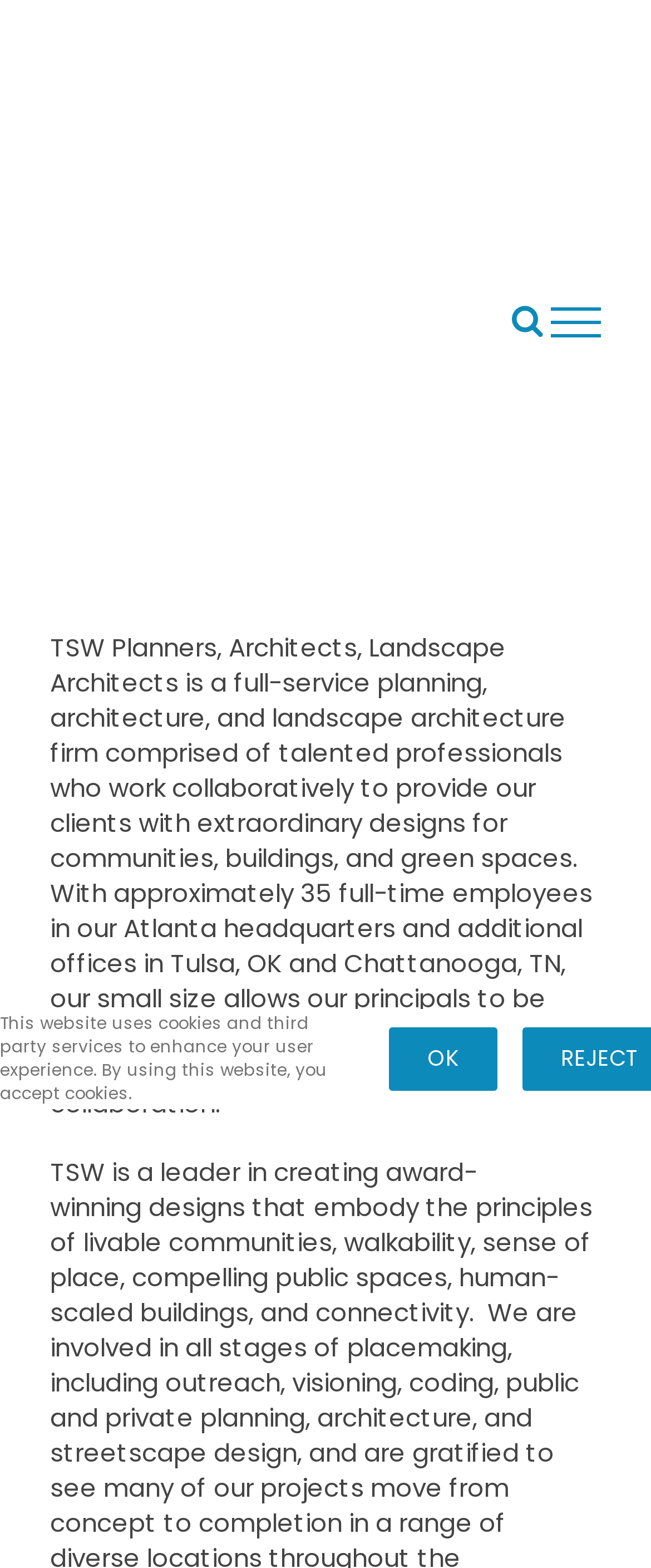Ascertain the bounding box coordinates for the UI element detailed here: "Go to Top". The coordinates should be provided as [left, top, right, bottom] with each value being a float between 0 and 1.

[0.695, 0.629, 0.808, 0.675]